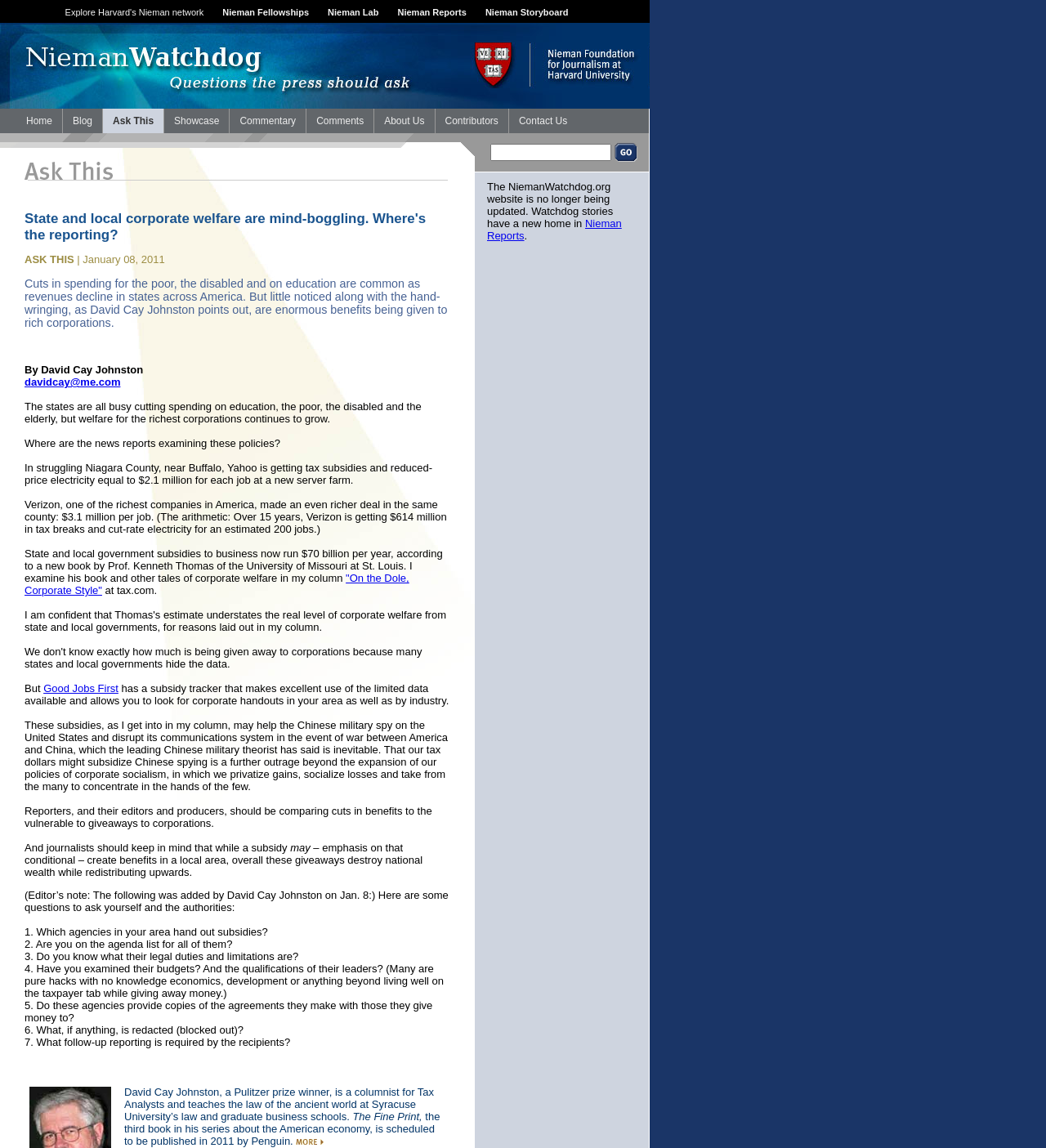What is the topic of the article?
Respond to the question with a well-detailed and thorough answer.

The article discusses how states are cutting spending on education, the poor, and the disabled, while giving enormous benefits to rich corporations, which is referred to as corporate welfare.